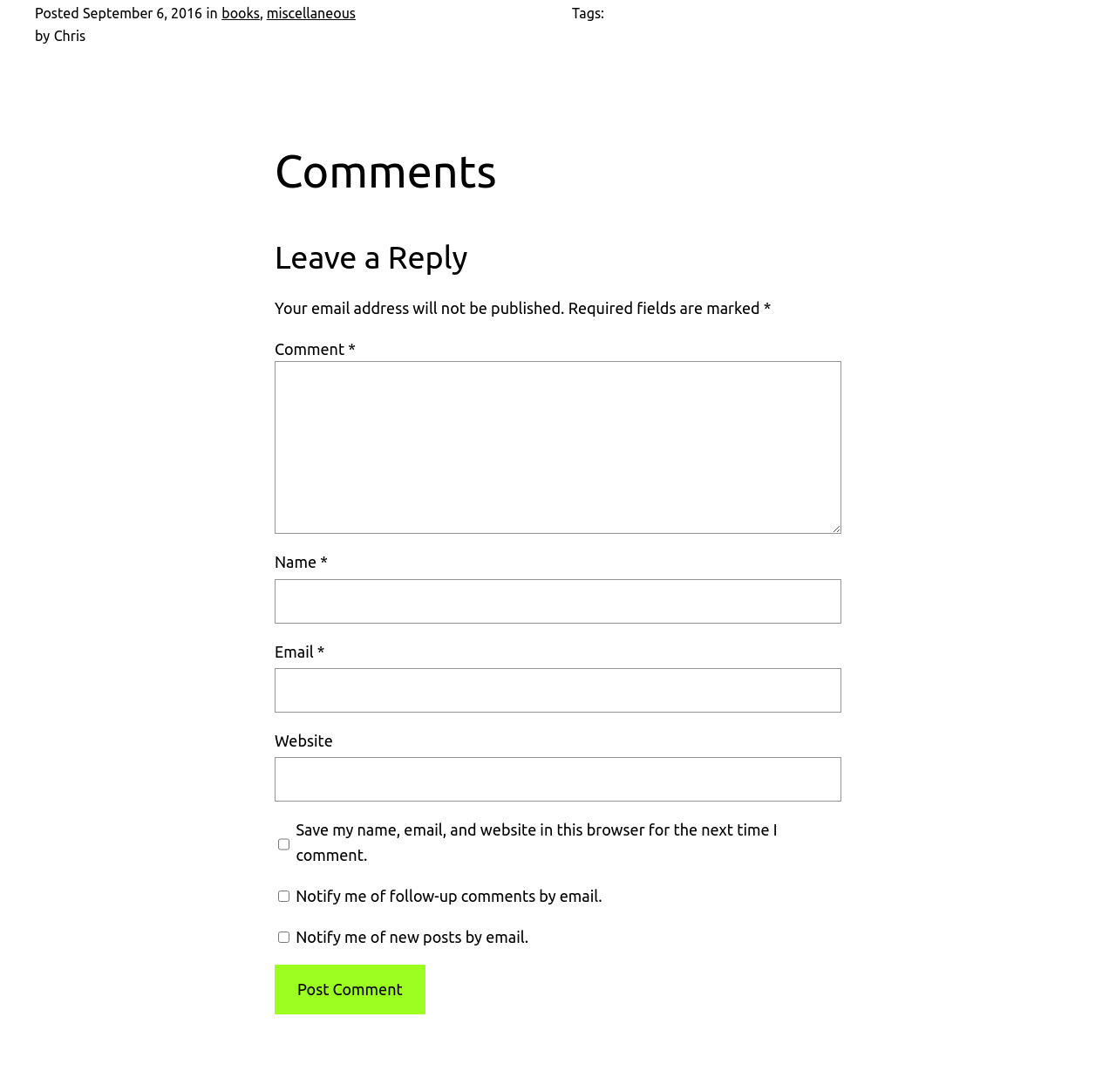Find and specify the bounding box coordinates that correspond to the clickable region for the instruction: "Click to post your comment".

[0.246, 0.884, 0.381, 0.929]